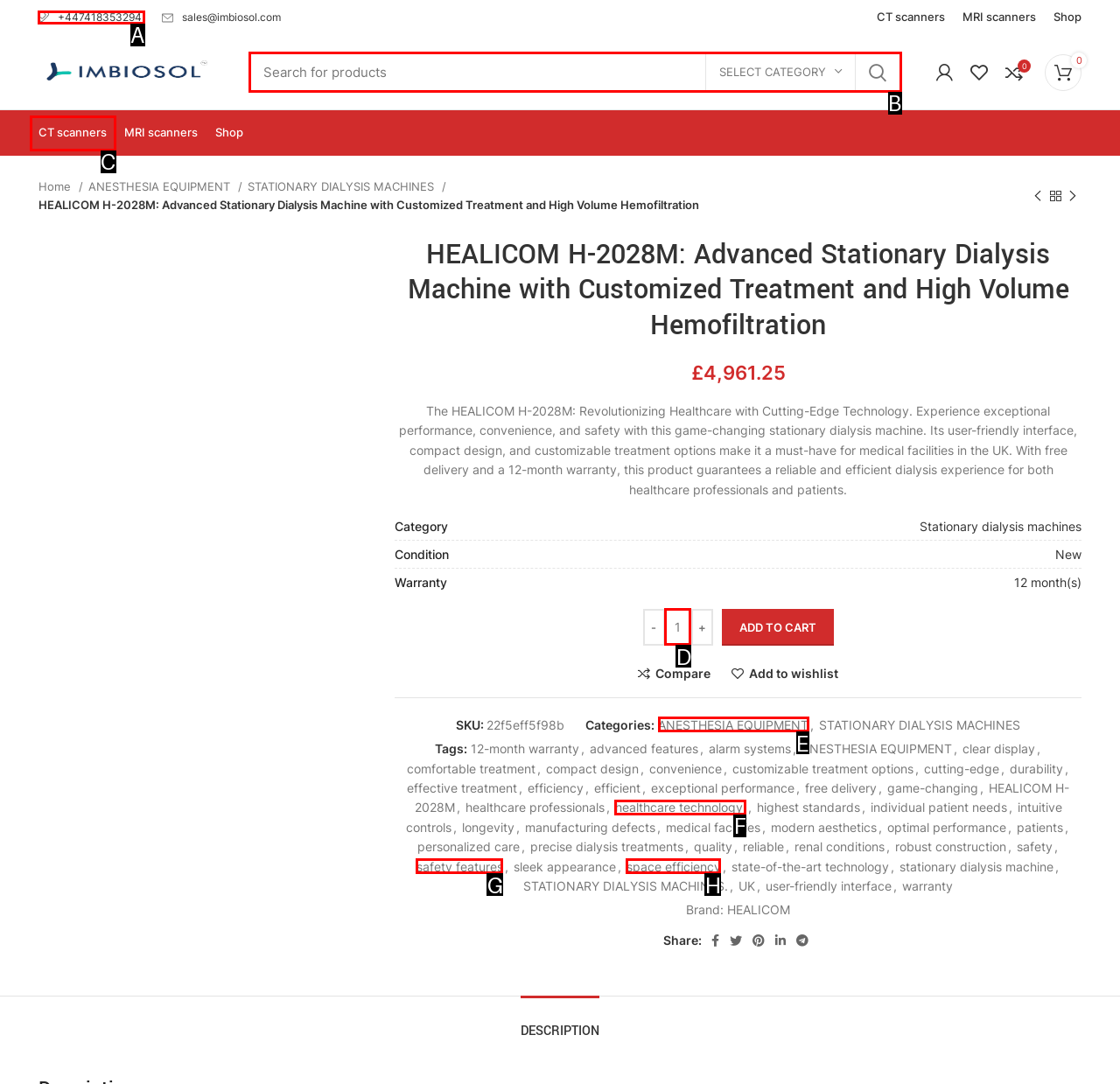What letter corresponds to the UI element to complete this task: go to 'In the woods out of doors Seattle, technology fuses with artwork in hackathon-style ‘Electric Sky’ accumulating'
Answer directly with the letter.

None